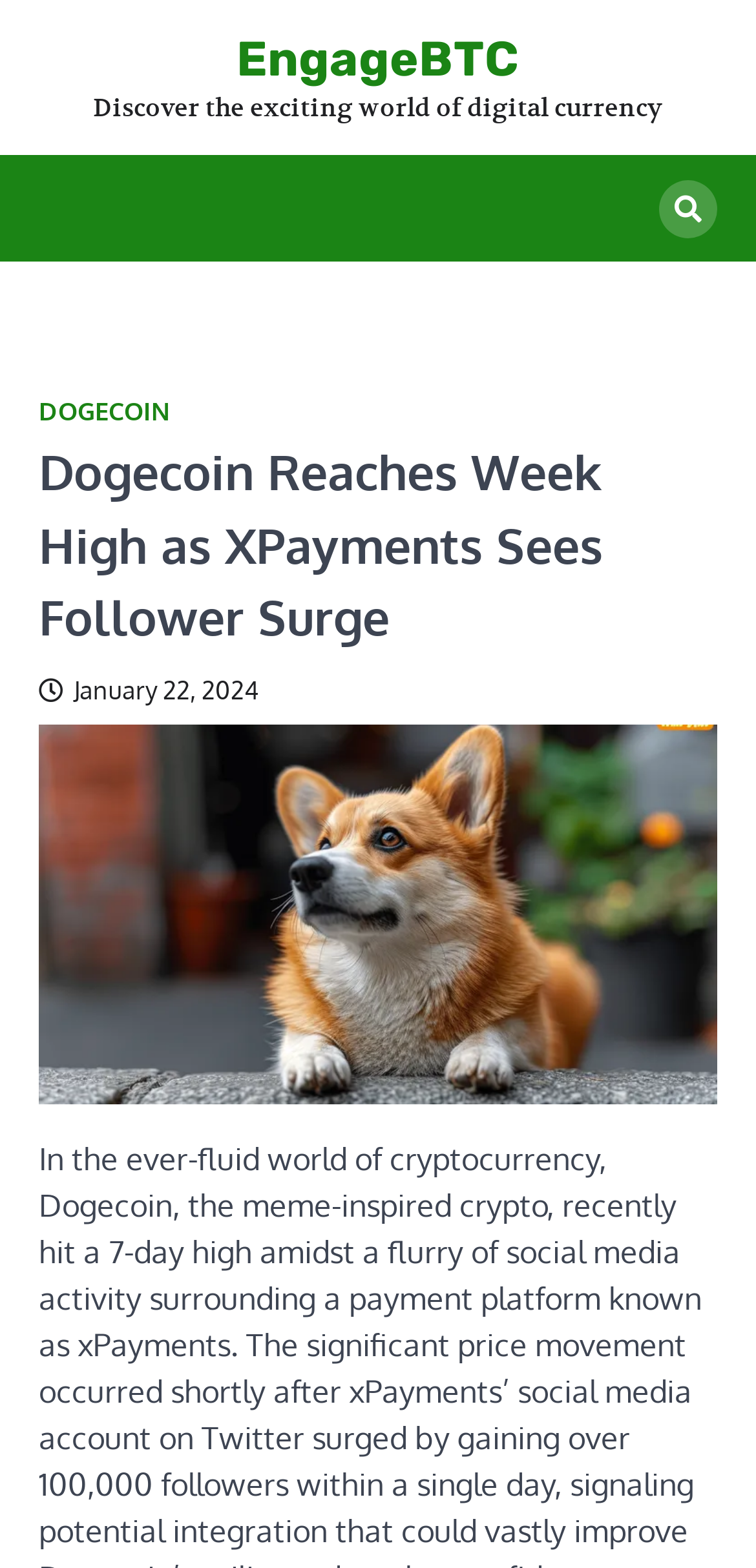From the webpage screenshot, predict the bounding box of the UI element that matches this description: "EngageBTC".

[0.313, 0.02, 0.687, 0.056]